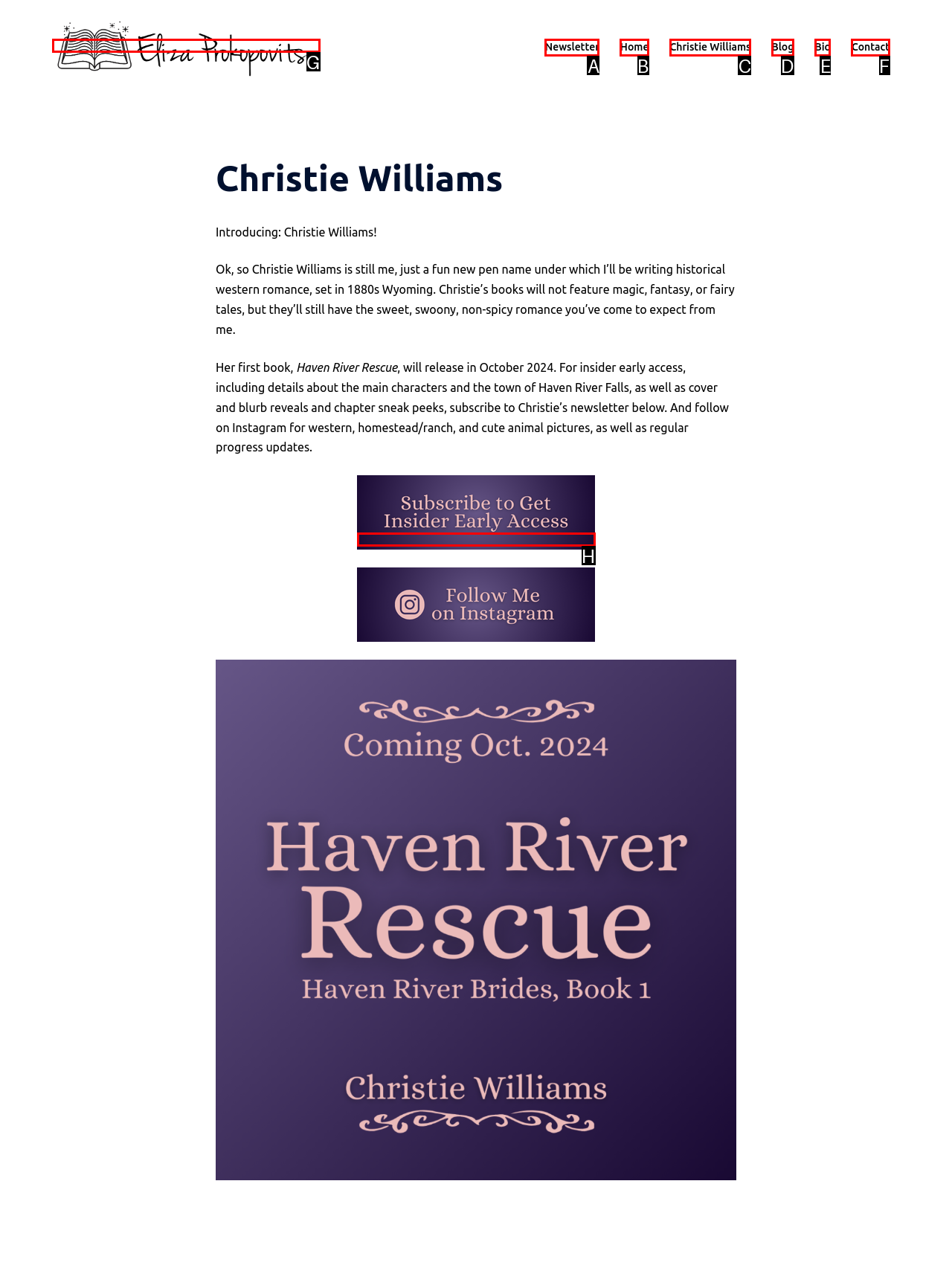Identify the appropriate choice to fulfill this task: Subscribe to Christie's newsletter
Respond with the letter corresponding to the correct option.

H